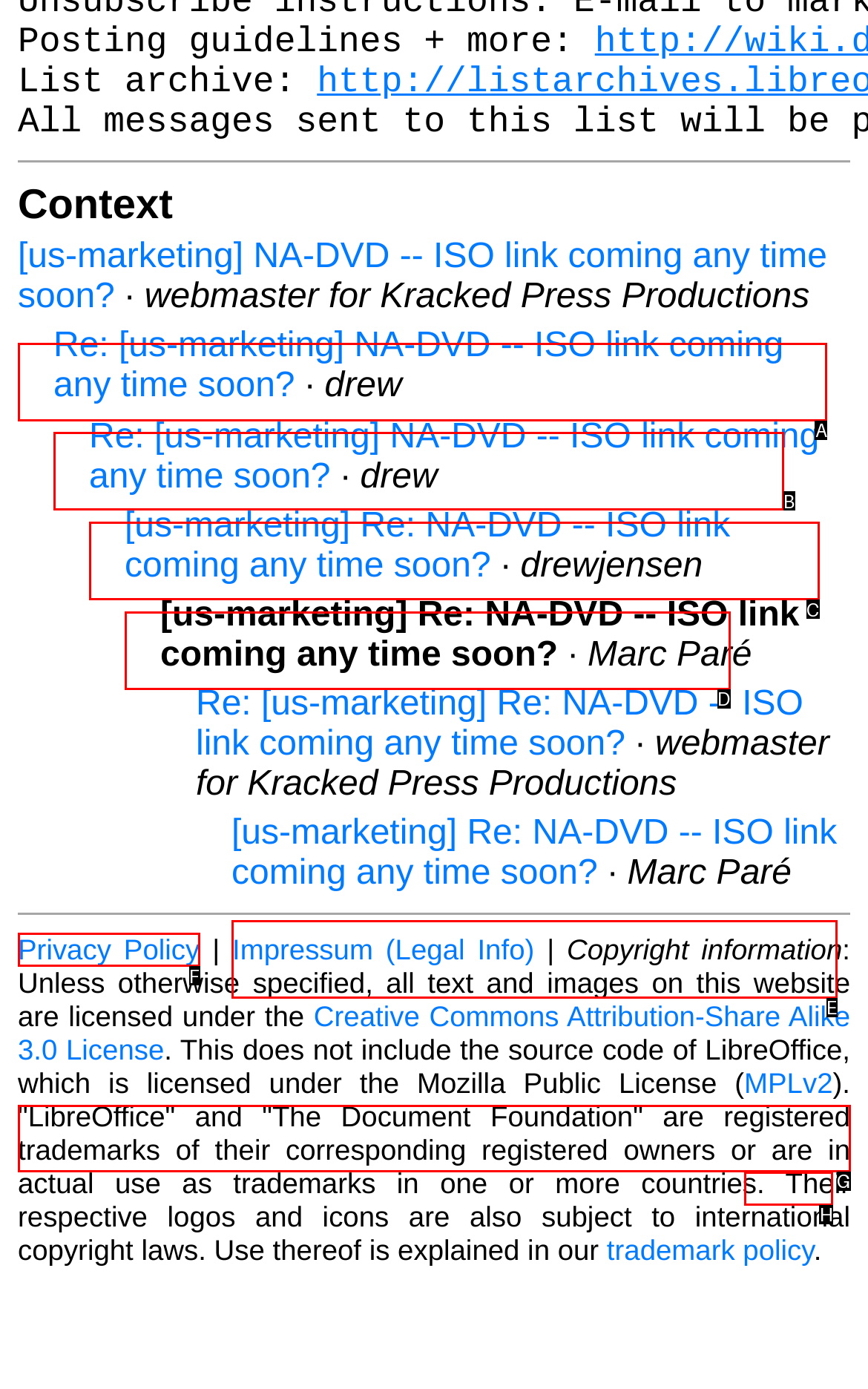Select the appropriate HTML element to click on to finish the task: Check privacy policy.
Answer with the letter corresponding to the selected option.

F